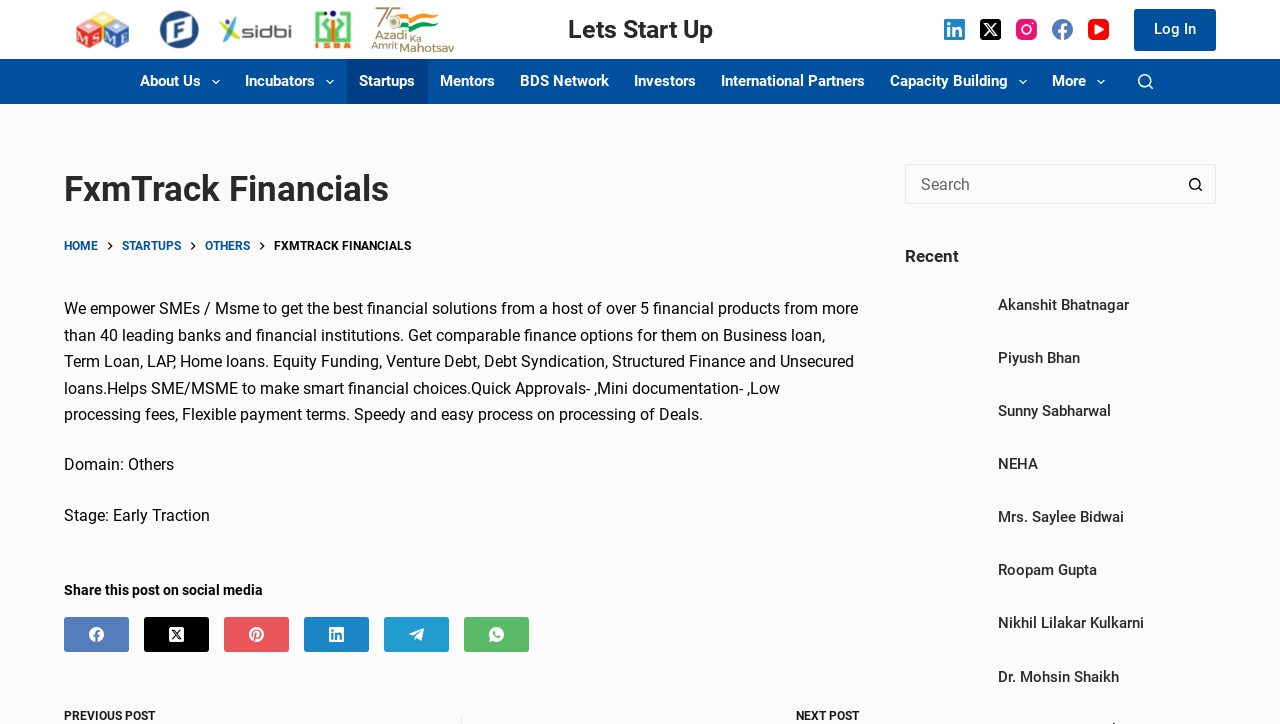Provide a thorough description of this webpage.

This webpage is about FxmTrack Financials, a platform that empowers Small and Medium-sized Enterprises (SMEs) to access various financial solutions from leading banks and financial institutions. 

At the top of the page, there is a navigation menu with several options, including "About Us", "Incubators", "Startups", "Mentors", "BDS Network", "Investors", "International Partners", "Capacity Building", and "More". Each of these options has a corresponding icon. 

Below the navigation menu, there is a header section with a search bar and several social media links, including Facebook, Twitter, LinkedIn, and others. 

The main content of the page is divided into two sections. On the left side, there is a section with a heading "FxmTrack Financials" and a brief description of the platform's mission. Below this, there are several links to different sections of the website, including "HOME", "STARTUPS", and "OTHERS". 

On the right side, there is a section with a heading "Recent" and a list of articles or posts, each with a heading and a link to the full article. The articles are listed in a vertical column, with the most recent one at the top. Each article has a heading with the name of the person or entity associated with it. 

At the bottom of the page, there are several links to social media platforms, allowing users to share the content on various platforms.